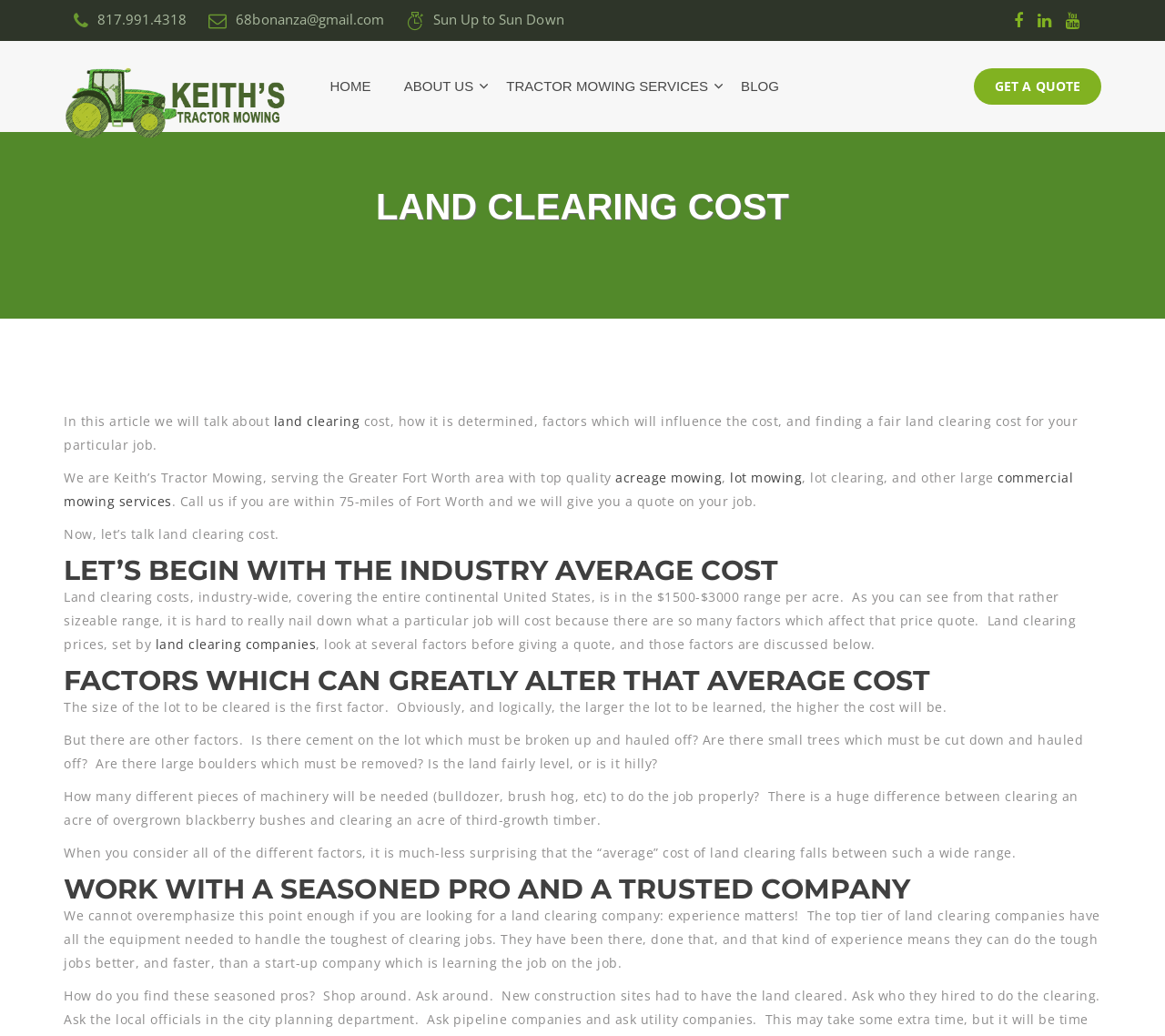Provide the bounding box coordinates for the UI element that is described as: "commercial mowing services".

[0.055, 0.453, 0.921, 0.492]